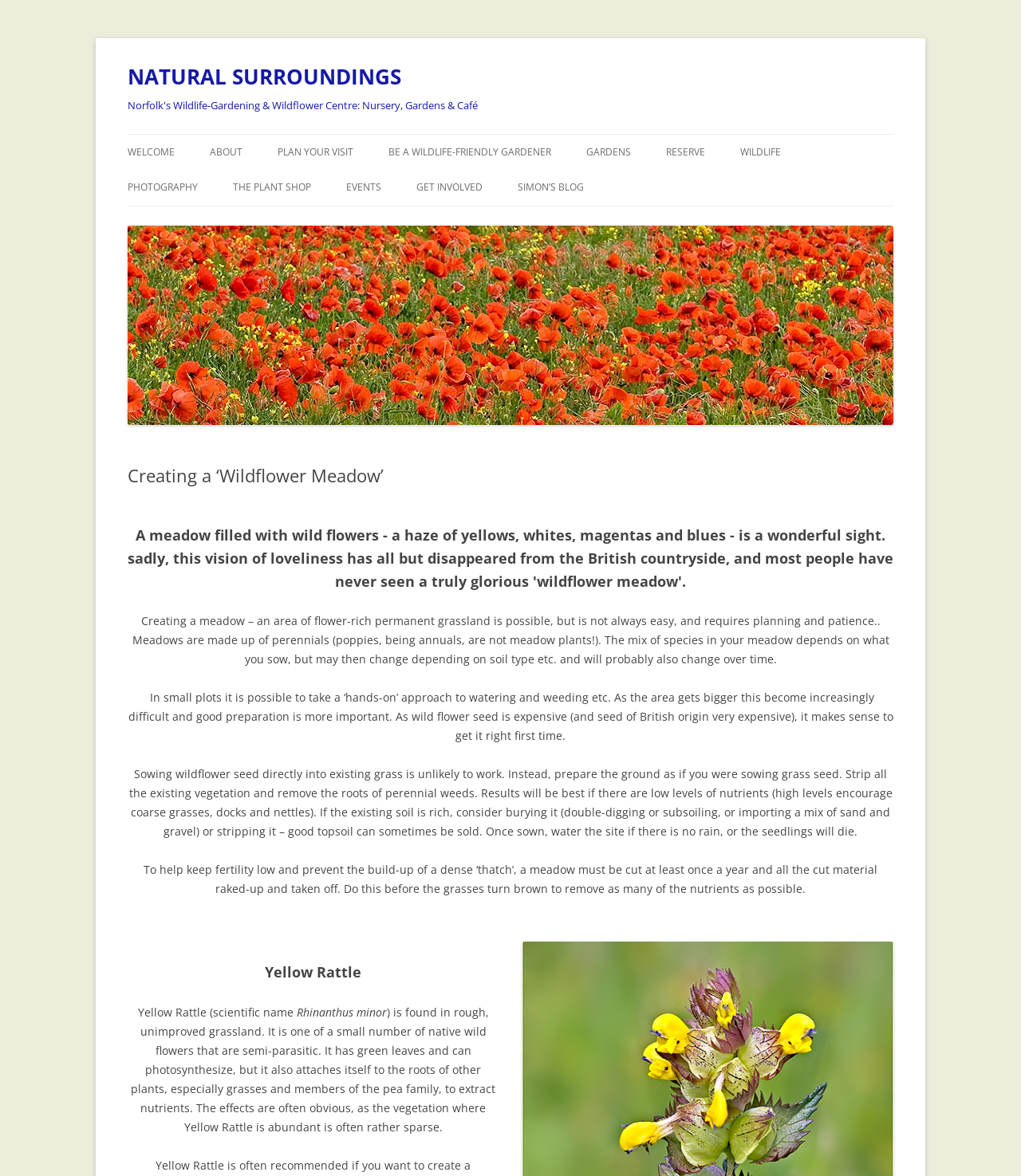Determine the bounding box coordinates for the area that should be clicked to carry out the following instruction: "Click on the 'WELCOME' link".

[0.125, 0.115, 0.171, 0.145]